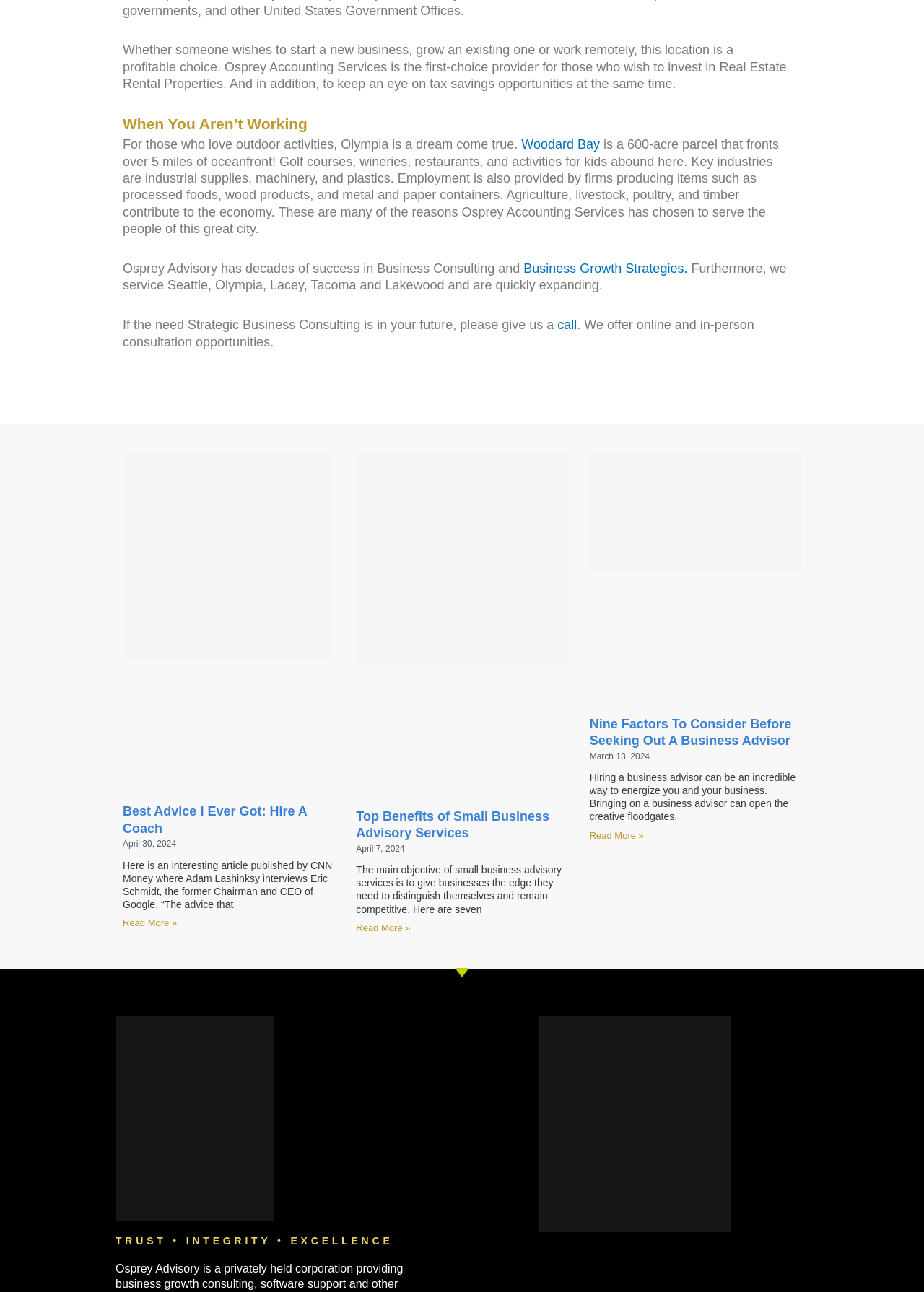Locate the bounding box of the UI element described by: "Woodard Bay" in the given webpage screenshot.

[0.564, 0.106, 0.649, 0.117]